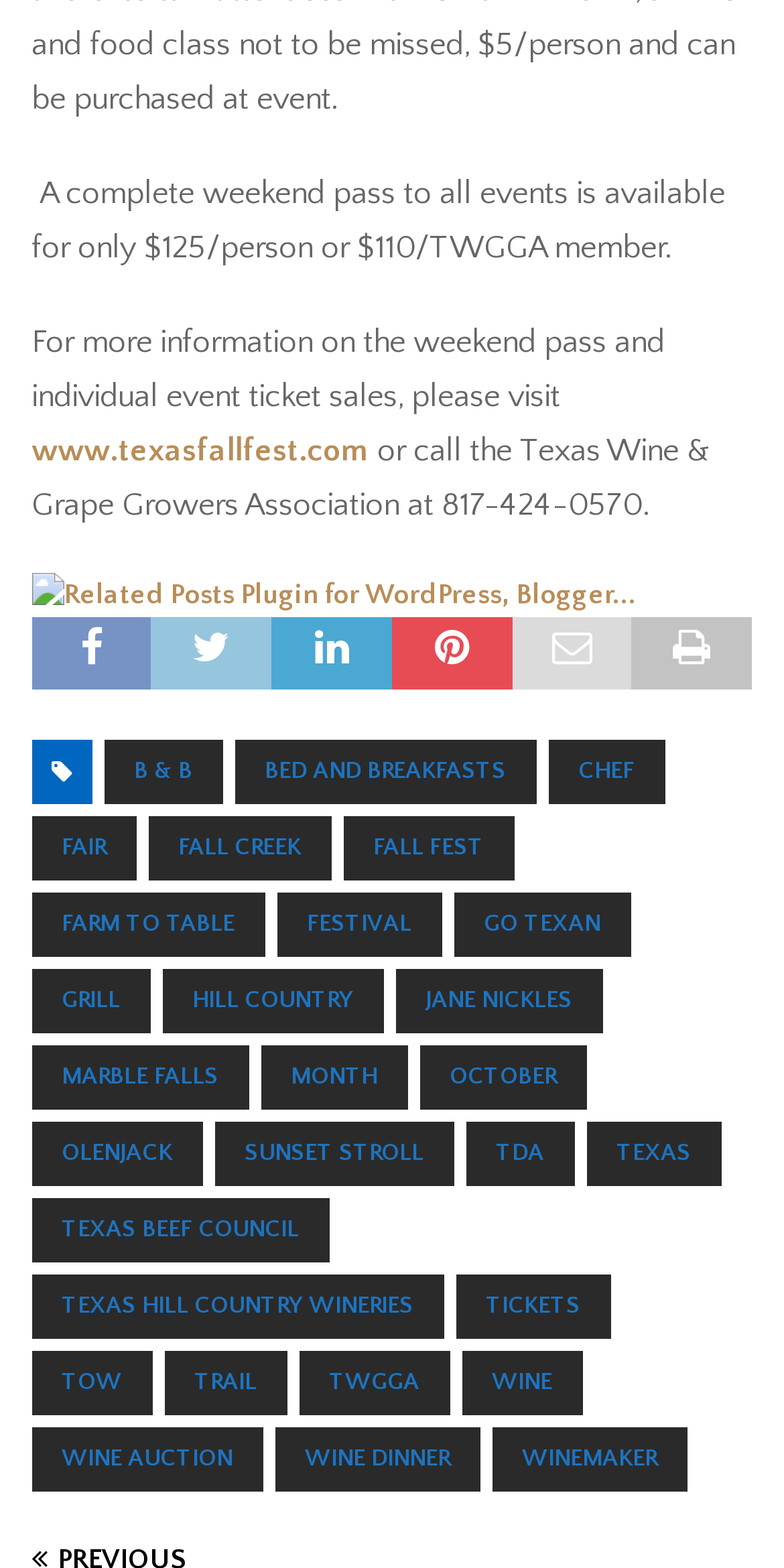Please identify the bounding box coordinates of the area I need to click to accomplish the following instruction: "get tickets for the wine dinner".

[0.35, 0.91, 0.612, 0.951]